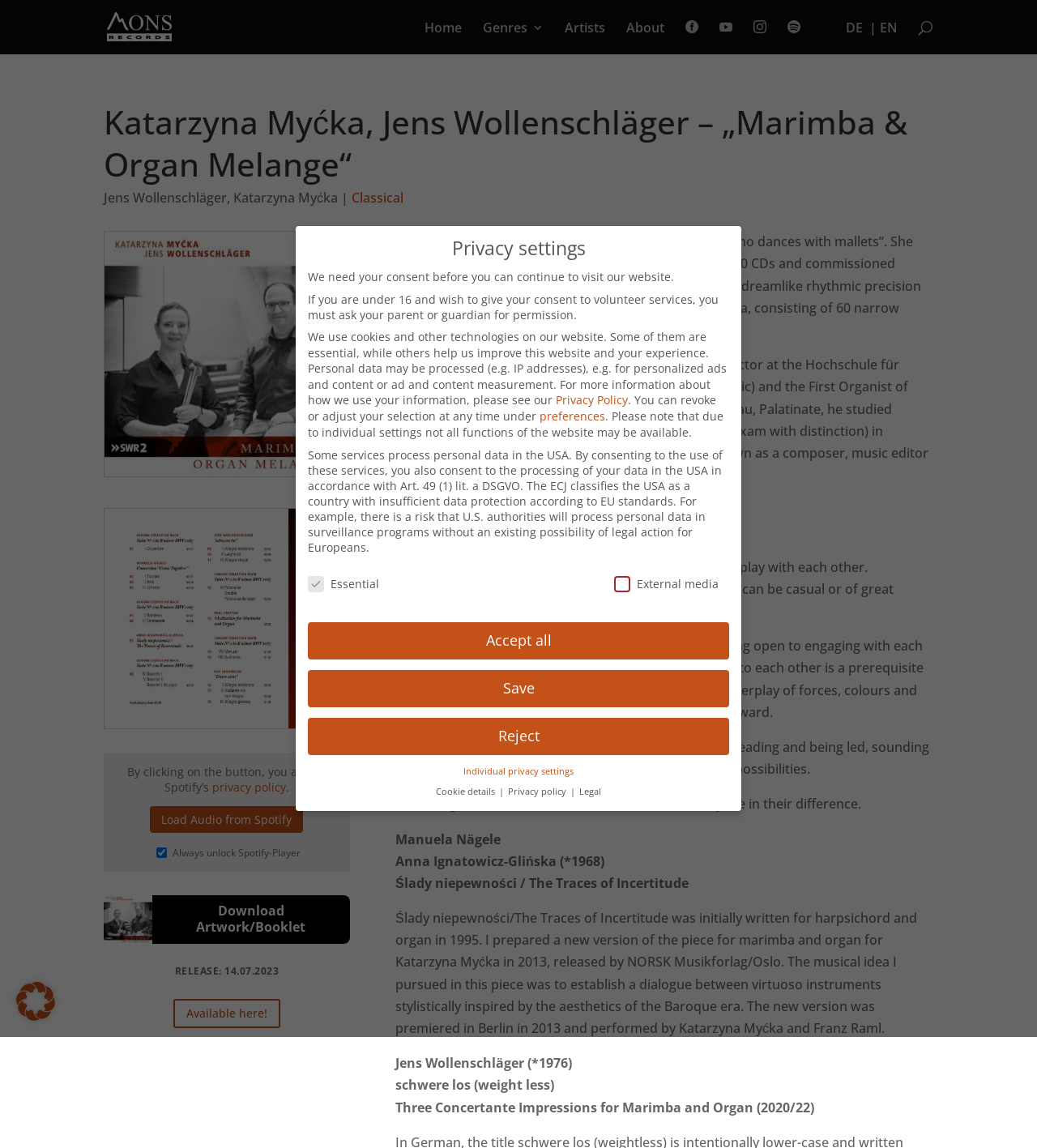Identify the primary heading of the webpage and provide its text.

Katarzyna Myćka, Jens Wollenschläger – „Marimba & Organ Melange“